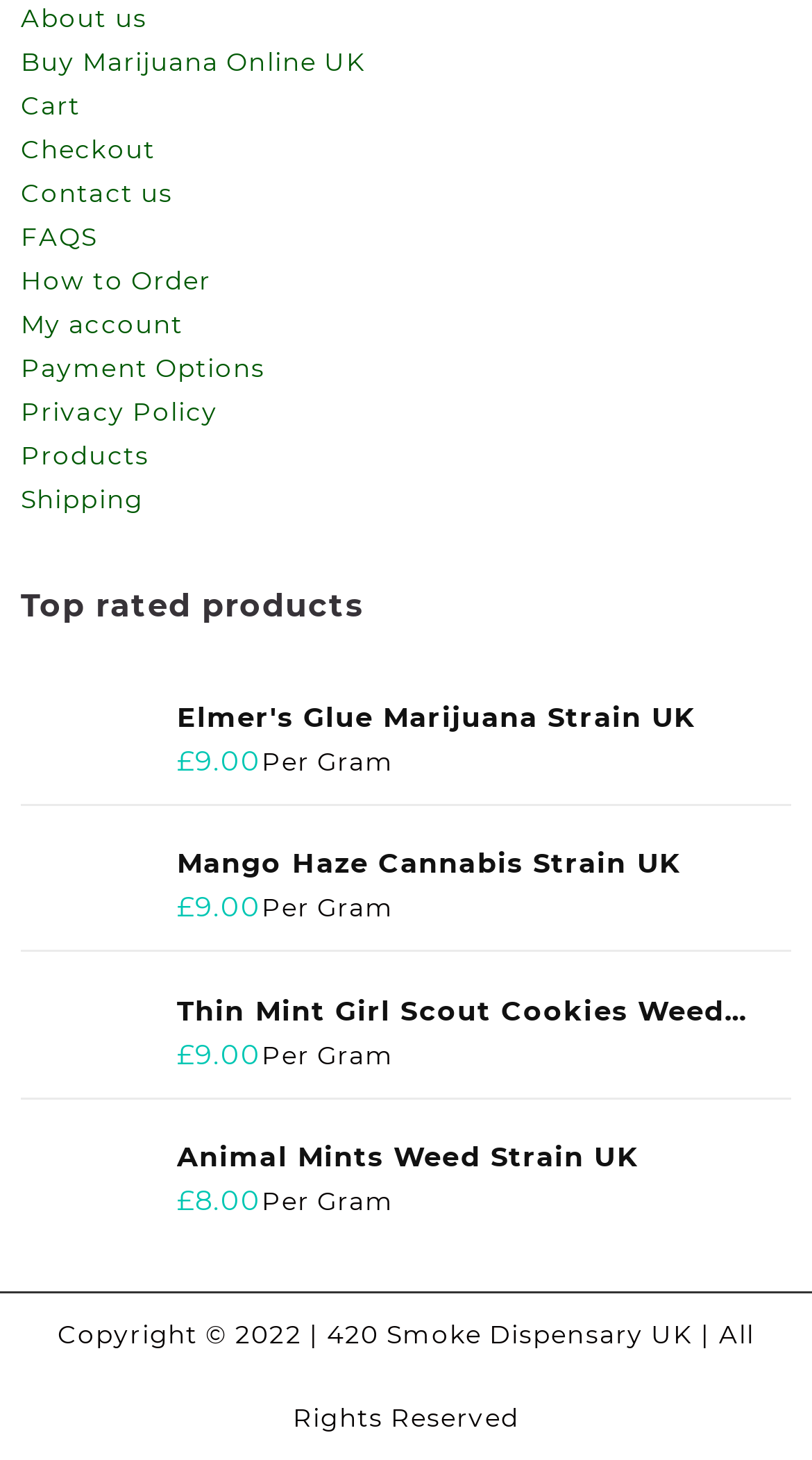What is the theme of the products listed?
Please look at the screenshot and answer in one word or a short phrase.

Marijuana strains